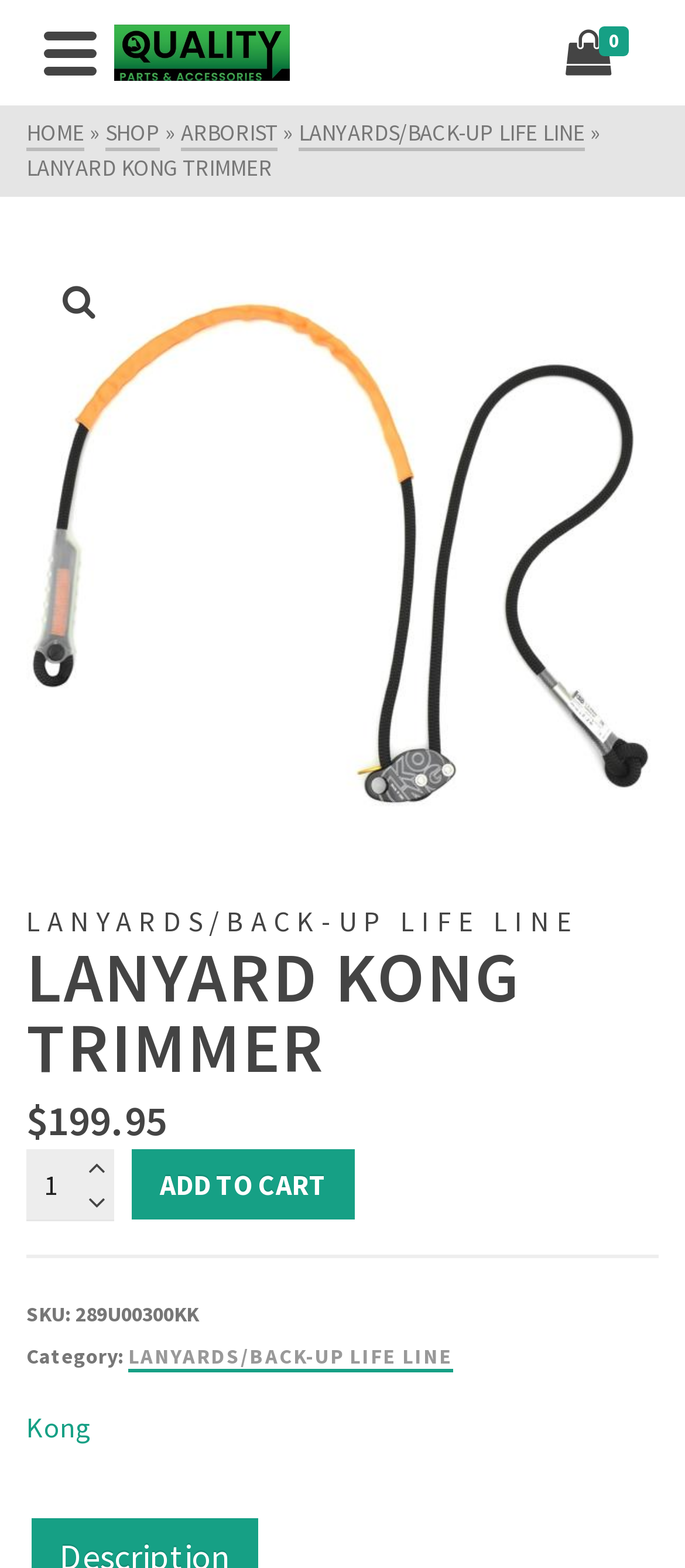Provide the bounding box coordinates of the HTML element described as: "Lanyards/Back-up Life Line". The bounding box coordinates should be four float numbers between 0 and 1, i.e., [left, top, right, bottom].

[0.436, 0.075, 0.854, 0.096]